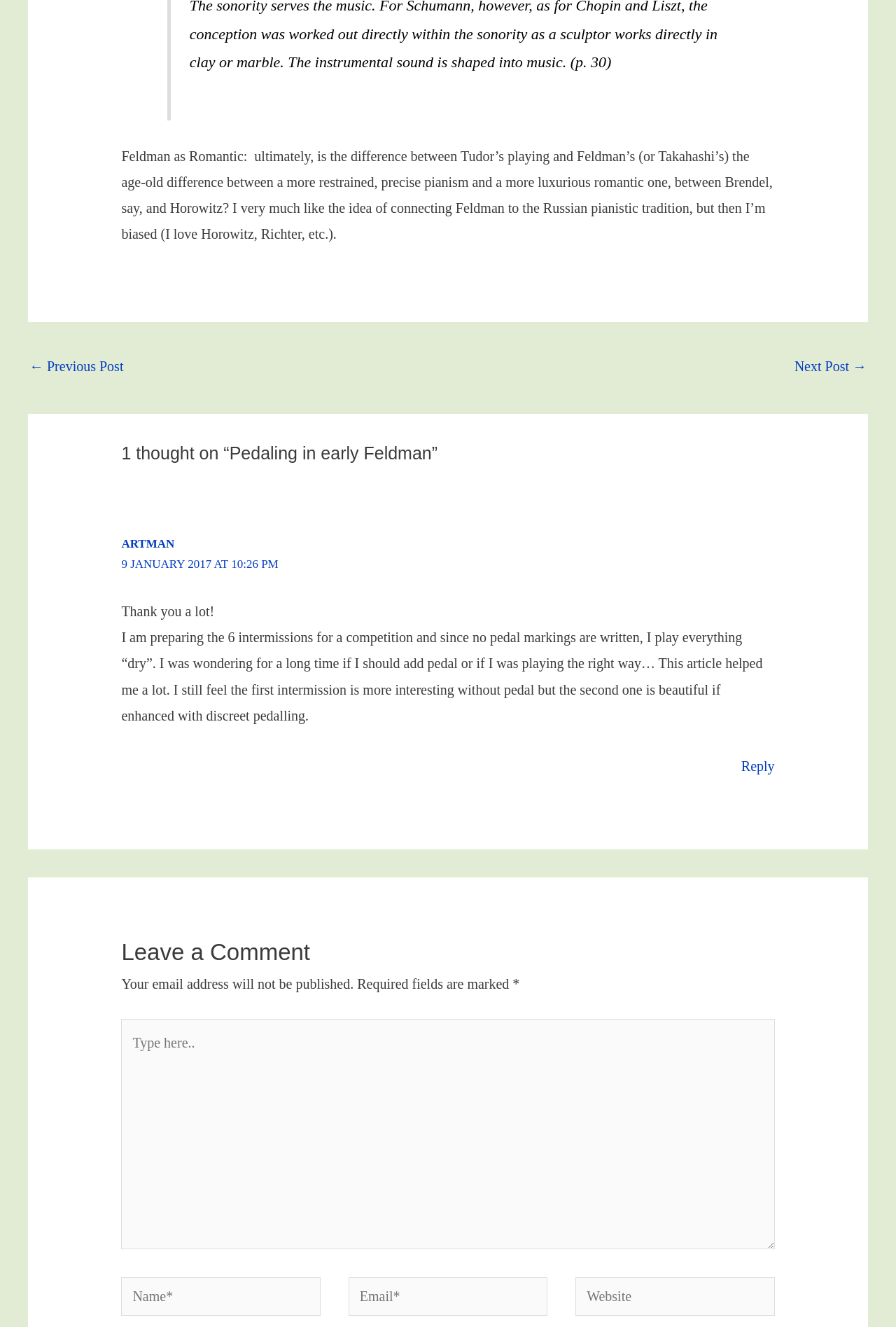Locate the bounding box of the user interface element based on this description: "Reply".

[0.827, 0.571, 0.865, 0.583]